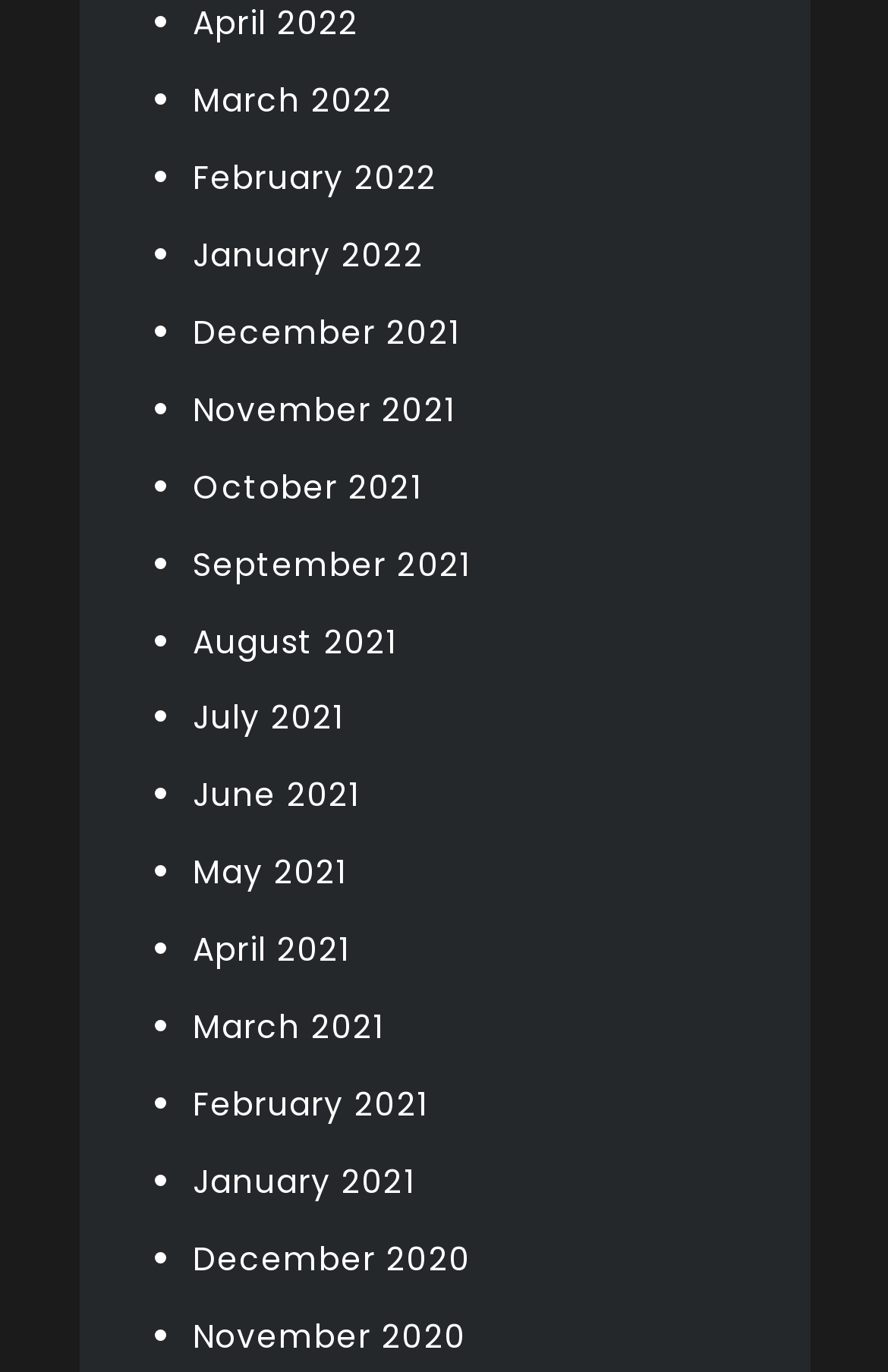Is there a link for August 2020?
Refer to the image and give a detailed answer to the query.

I examined the links on the webpage and did not find a link for August 2020. The earliest month listed is December 2020, and there are no links for months prior to that.